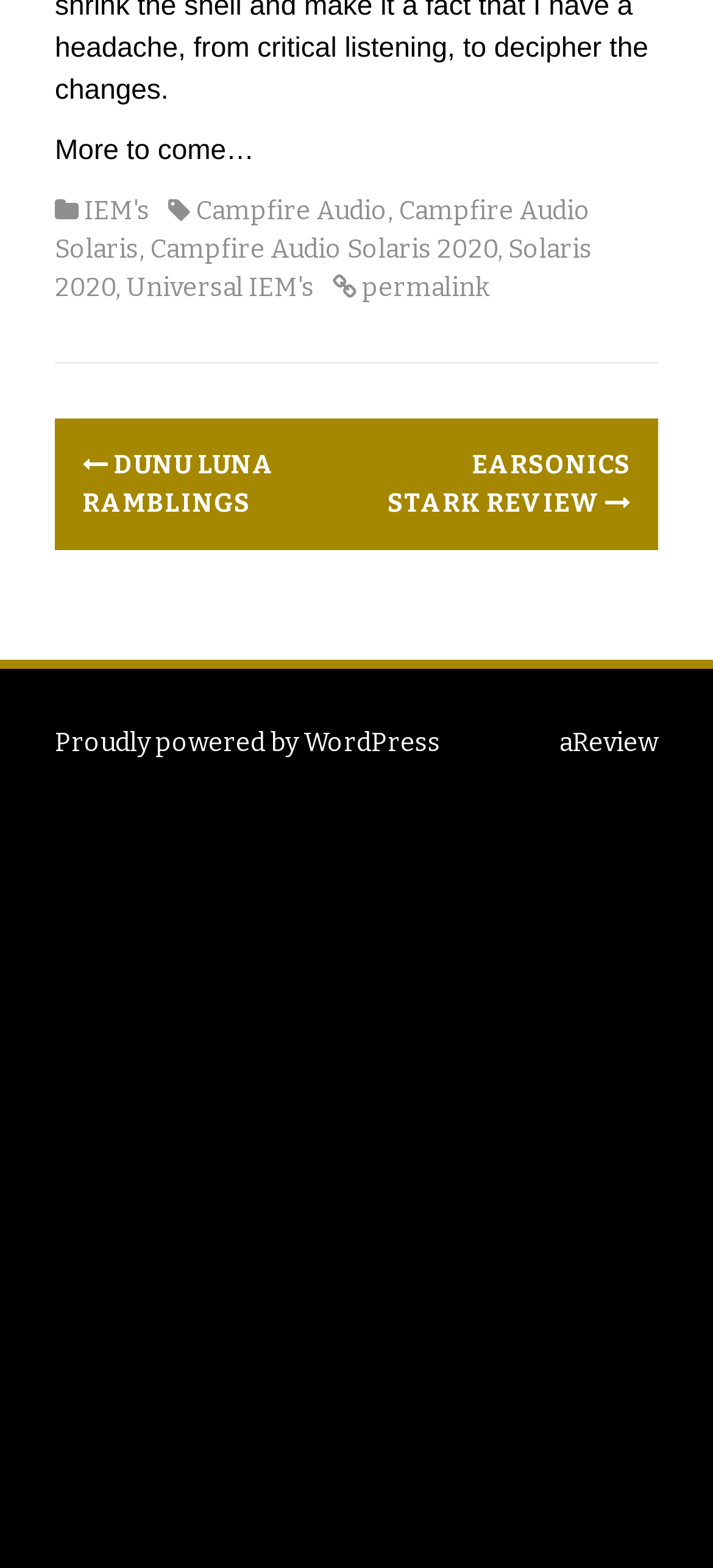How many images are there on the webpage?
Respond to the question with a single word or phrase according to the image.

1